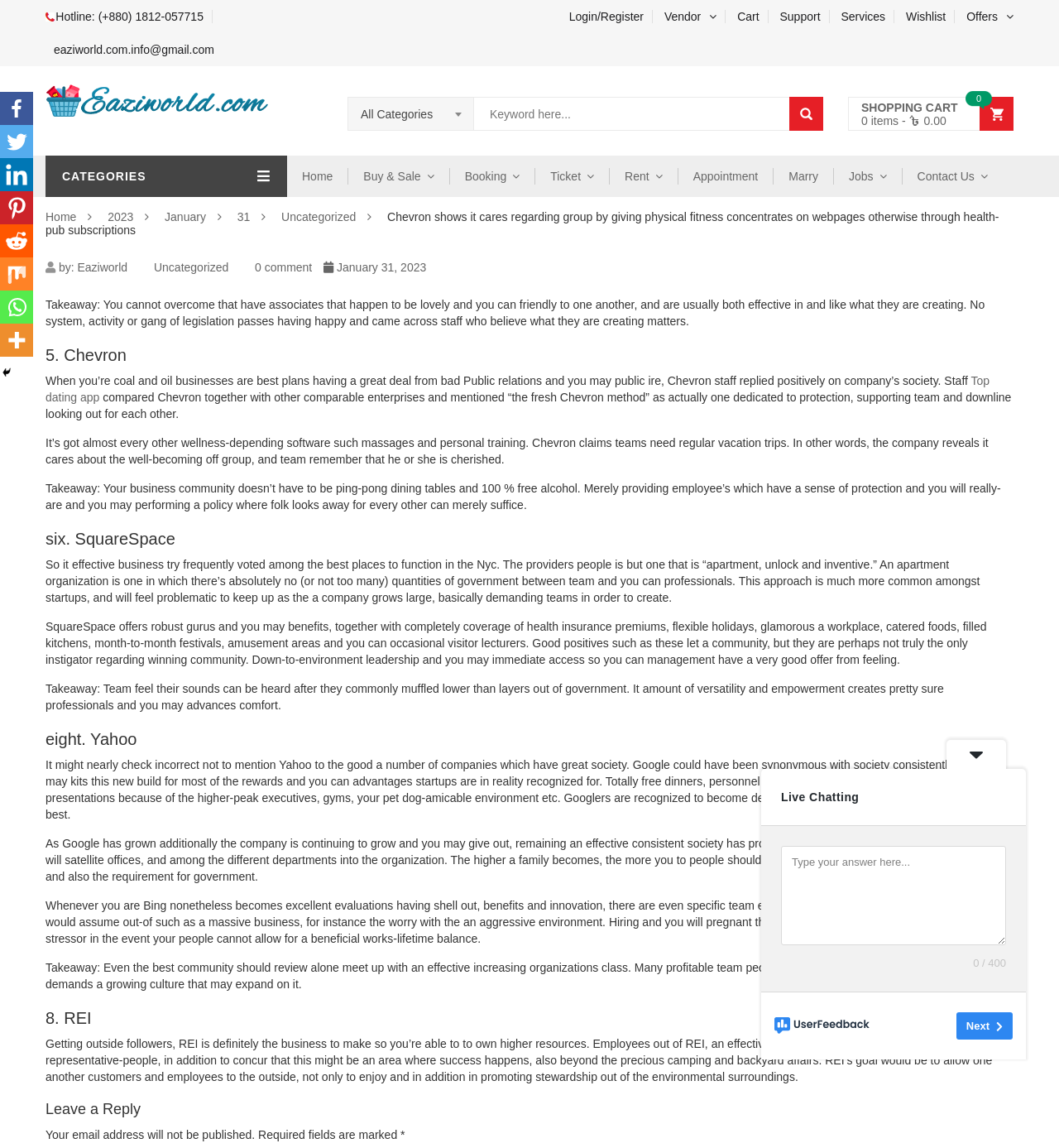Extract the bounding box coordinates for the UI element described as: "Book Launch".

None